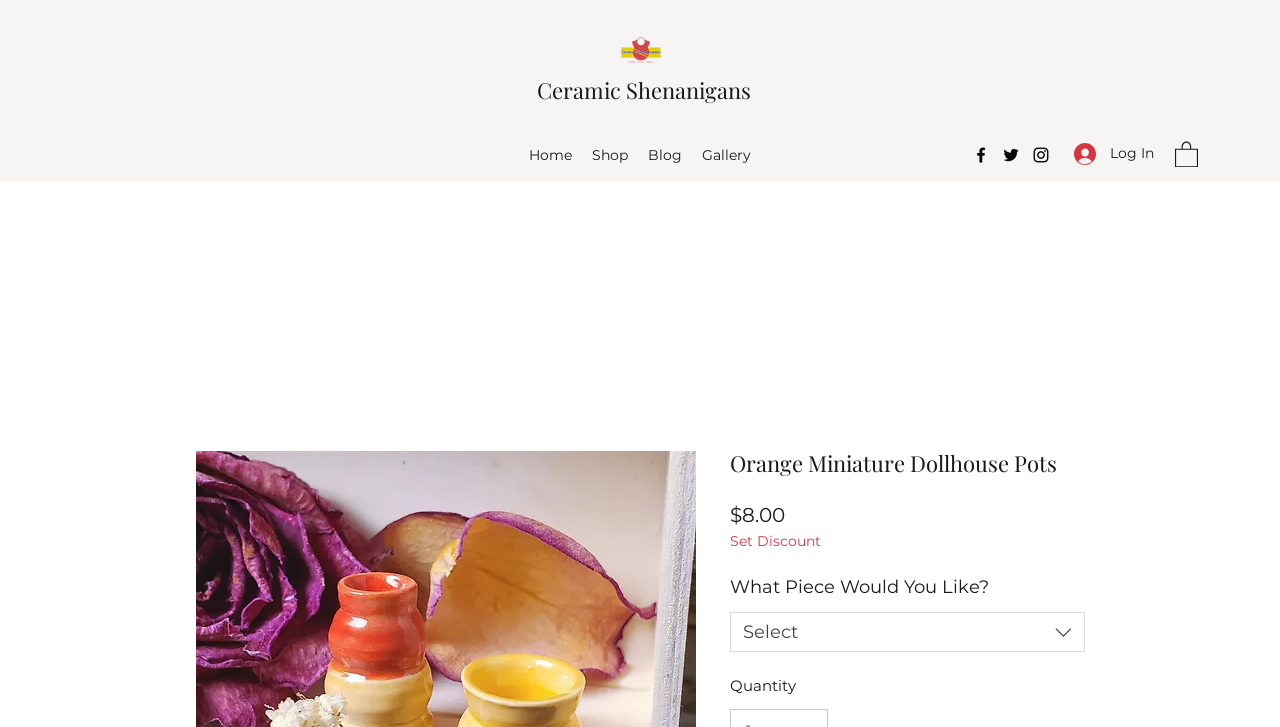Can you give a detailed response to the following question using the information from the image? What is the purpose of the 'Log In' button?

I inferred the purpose of the 'Log In' button by its label and its position on the webpage, which suggests that it is used to authenticate users and grant them access to restricted areas of the website.